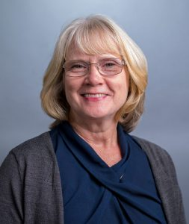Generate an elaborate caption that includes all aspects of the image.

This image features Penny Messinger, the chair of the History and Political Science department at Daemen University and the director of Women’s Studies. She is pictured with a warm smile, showcasing her approachable demeanor. Penny has a background that emphasizes mentorship and support for her students, preparing them for a wide range of career paths post-graduation. In her role, she advocates for the versatility of degrees in history and political science, highlighting the diverse opportunities available to graduates in fields such as education, law, and government service.